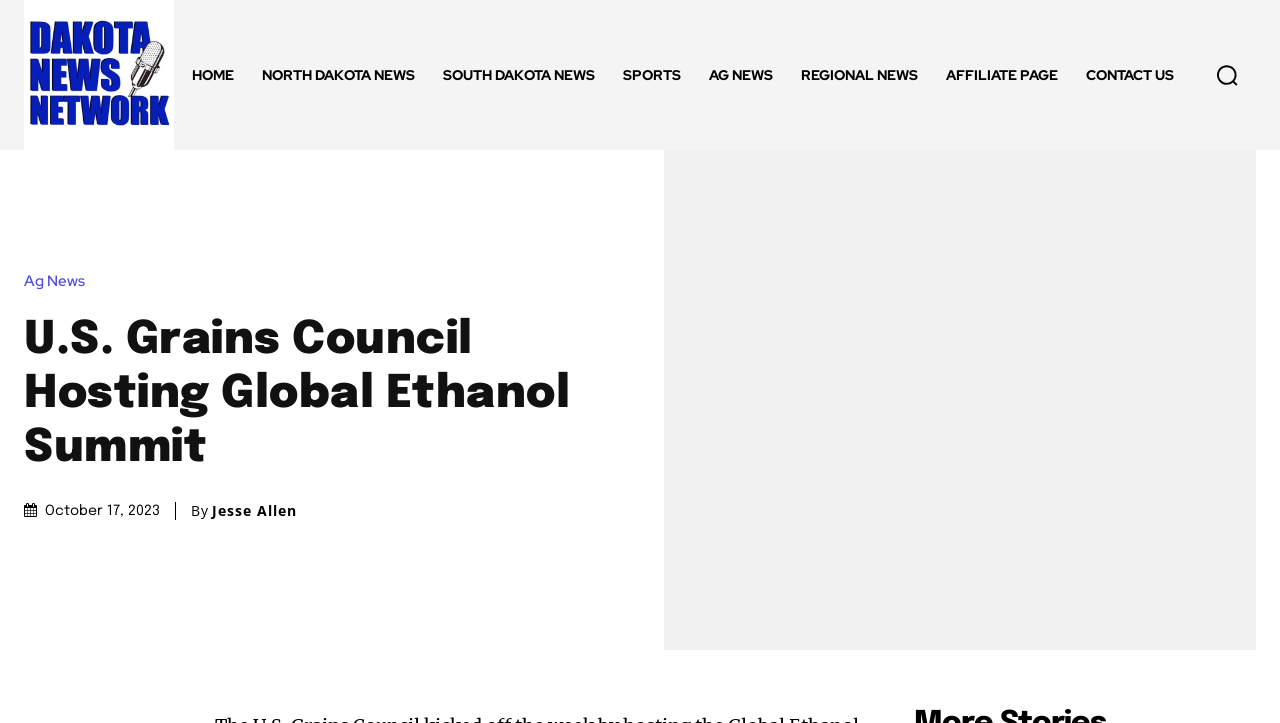When was the article published?
Provide a detailed and well-explained answer to the question.

The publication date of the article is mentioned below the title of the article, and it is a static text with a bounding box coordinate of [0.035, 0.698, 0.125, 0.717].